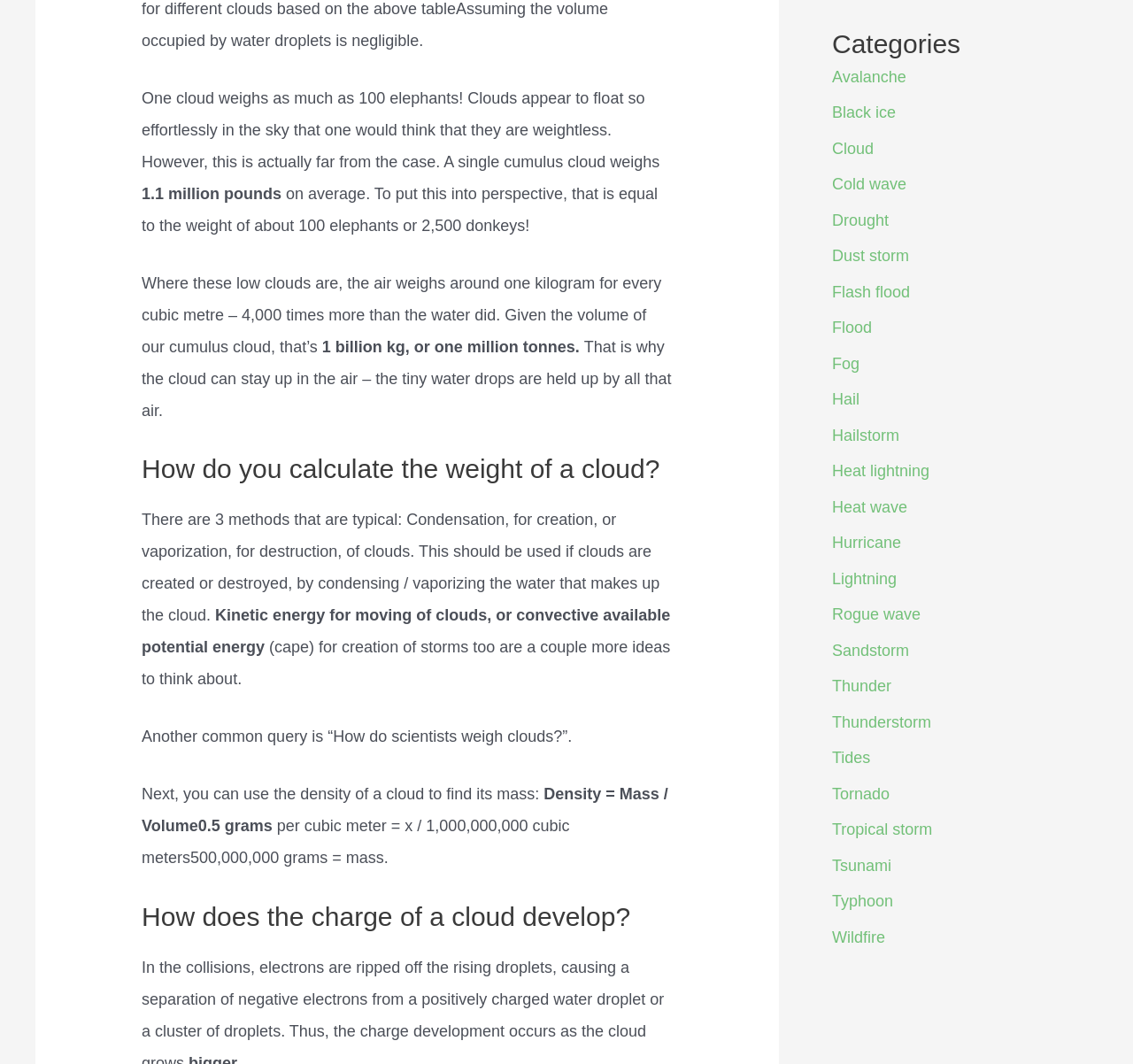Can you find the bounding box coordinates for the element to click on to achieve the instruction: "Click on the 'Cloud' link"?

[0.734, 0.131, 0.771, 0.148]